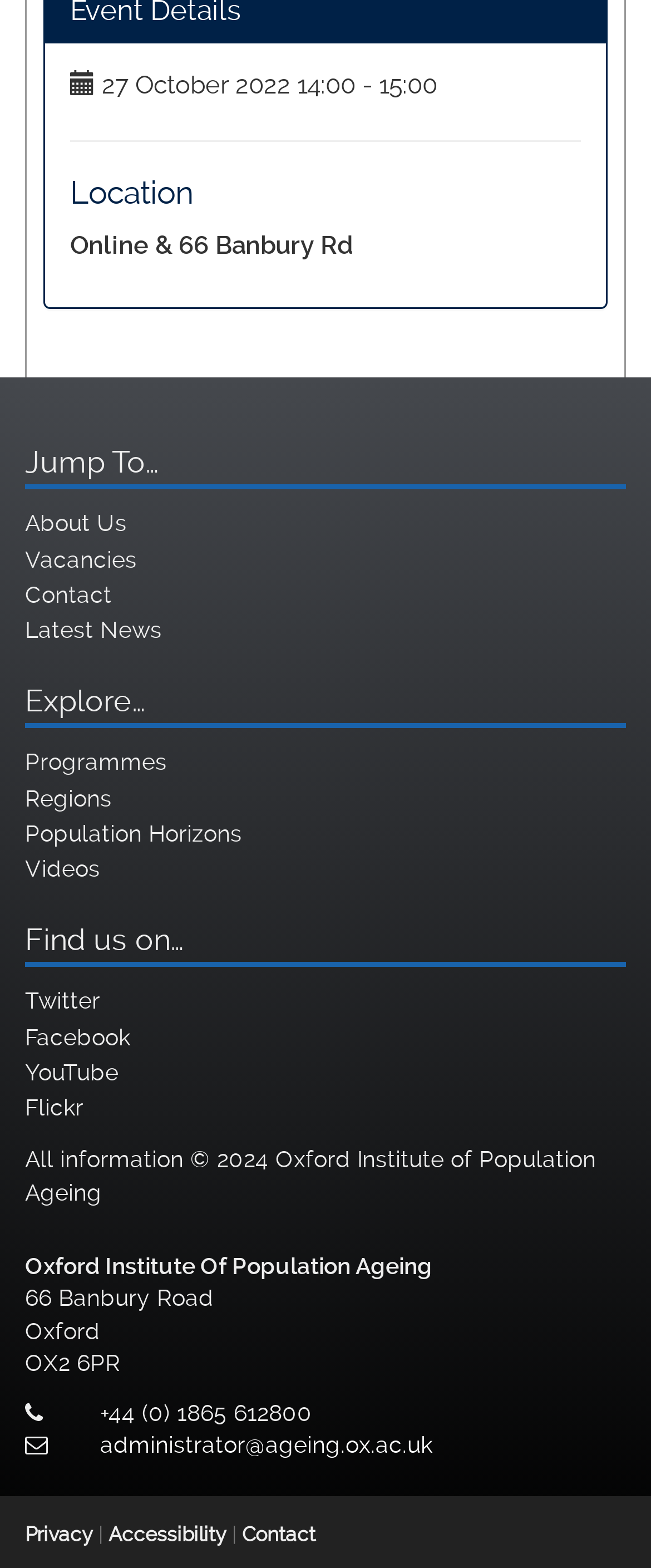Provide the bounding box coordinates, formatted as (top-left x, top-left y, bottom-right x, bottom-right y), with all values being floating point numbers between 0 and 1. Identify the bounding box of the UI element that matches the description: Privacy

[0.038, 0.971, 0.144, 0.986]